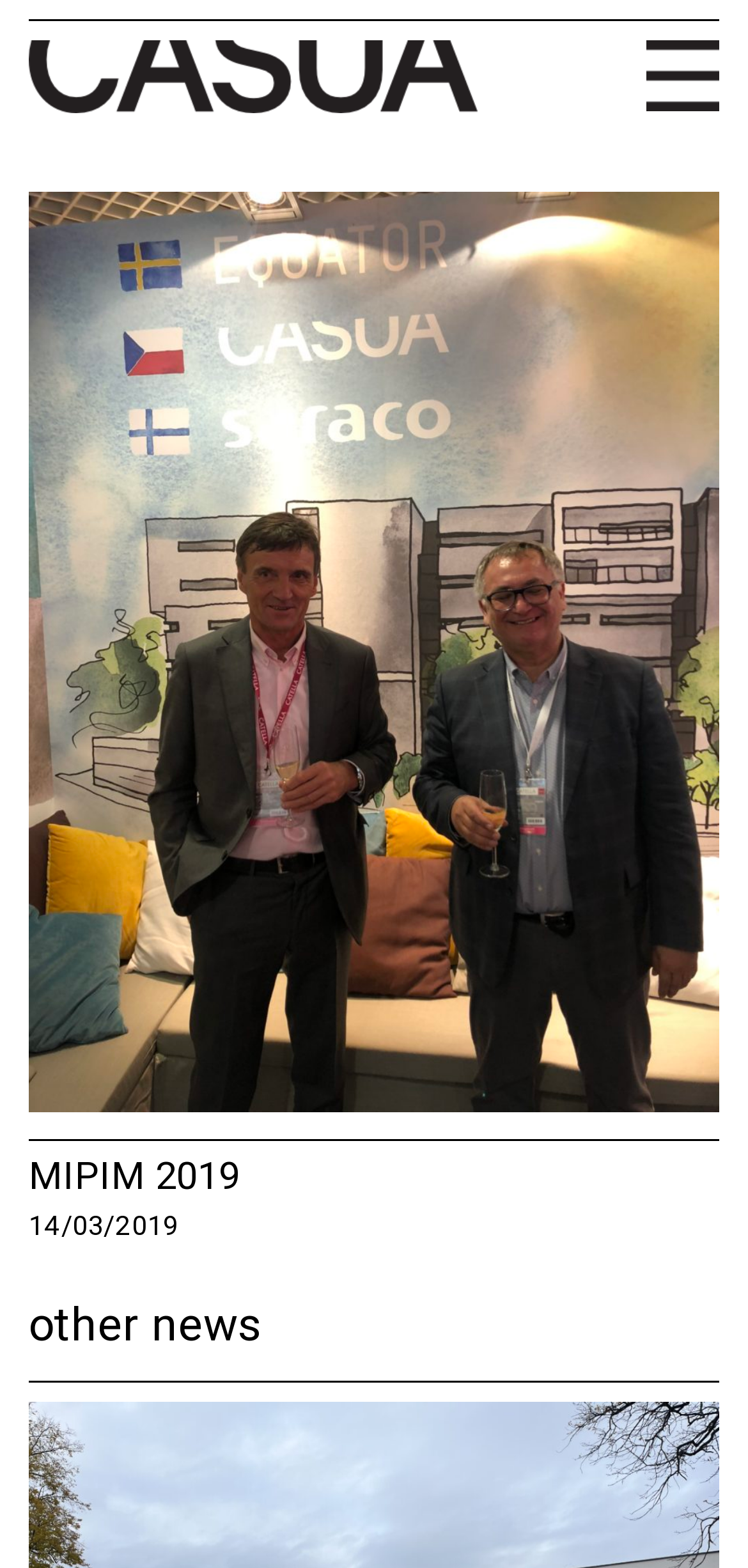What is the text of the second heading on the webpage?
Examine the image and give a concise answer in one word or a short phrase.

MIPIM 2019